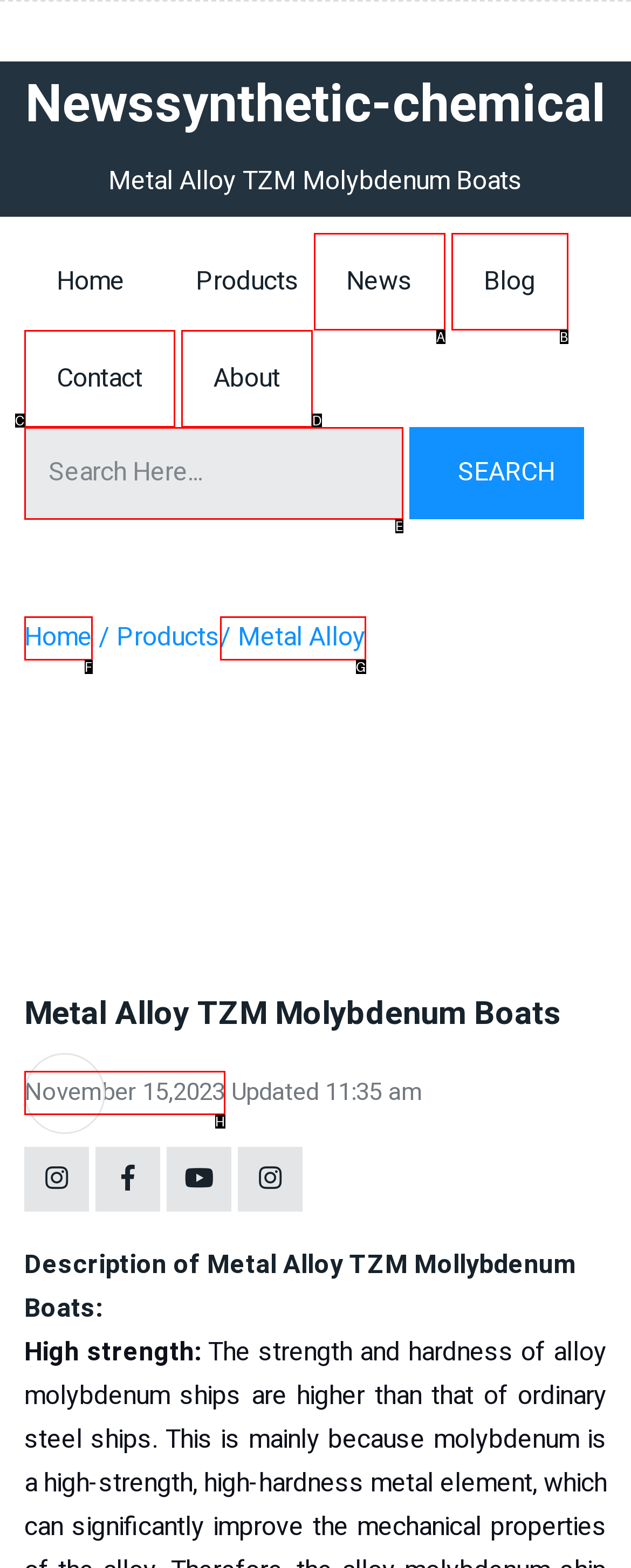Pick the option that corresponds to: parent_node: SEARCH placeholder="Search Here..."
Provide the letter of the correct choice.

E